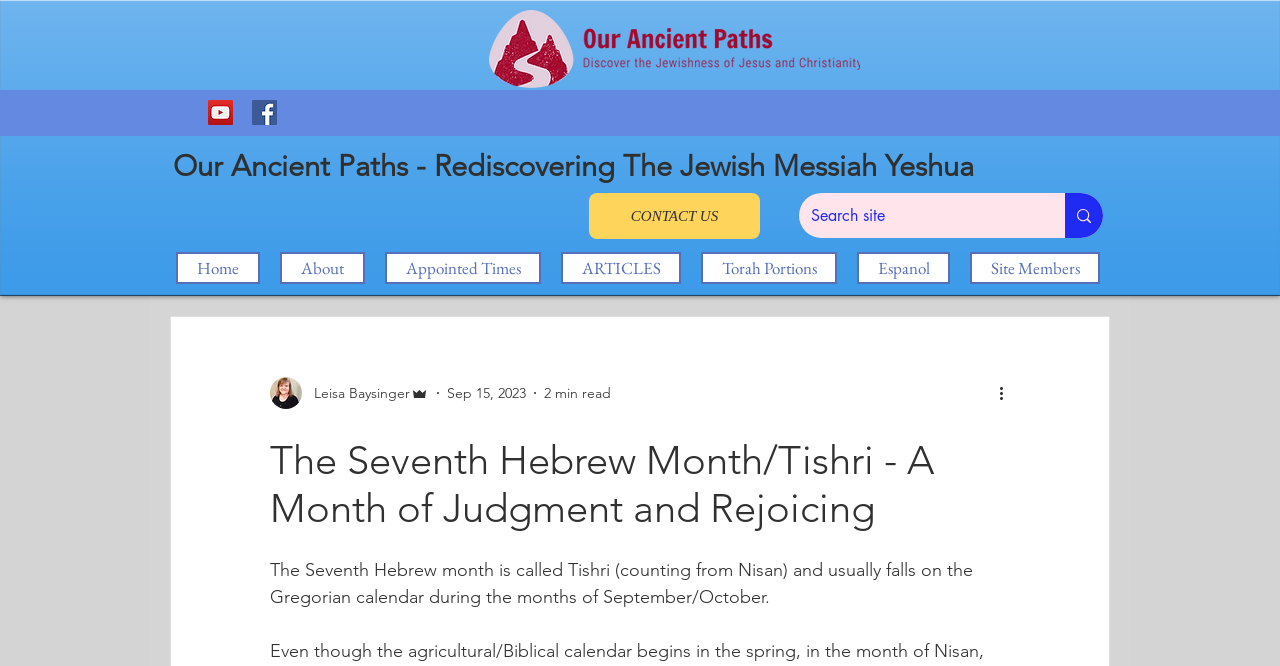Using the description: "ARTICLES", identify the bounding box of the corresponding UI element in the screenshot.

[0.438, 0.379, 0.532, 0.427]